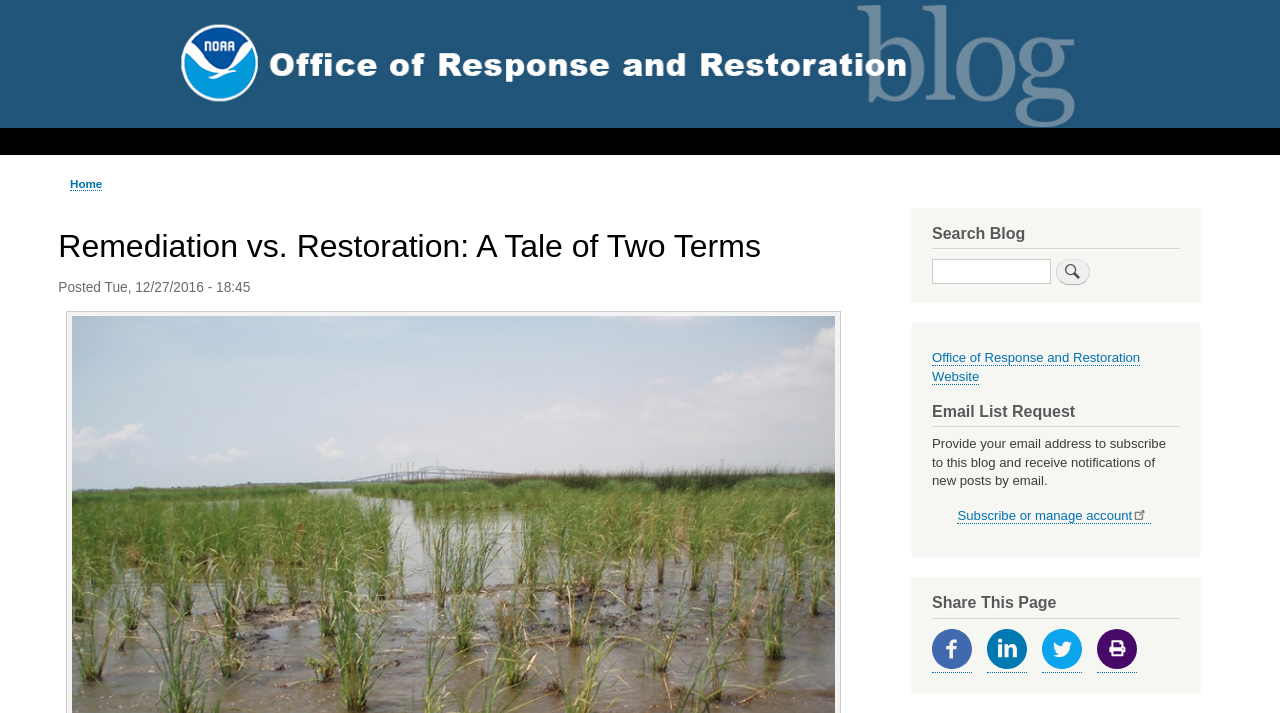Determine the bounding box for the UI element as described: "Shop Our Wines". The coordinates should be represented as four float numbers between 0 and 1, formatted as [left, top, right, bottom].

None